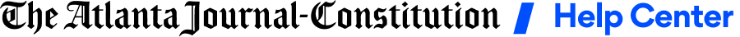Generate an elaborate caption for the image.

The image features the logo of "The Atlanta Journal-Constitution," prominently displayed in an elegant and bold font. The words "The Atlanta Journal-Constitution" are styled in a classic black typeface, conveying a sense of tradition and authority. Below, the text "Help Center" is presented in a bright blue color, indicating a supportive and informative section tailored for readers seeking assistance. This visual representation underscores the publication's commitment to providing helpful resources for its audience, particularly in navigating questions and concerns about delivery services, such as how to temporarily suspend delivery while on vacation.